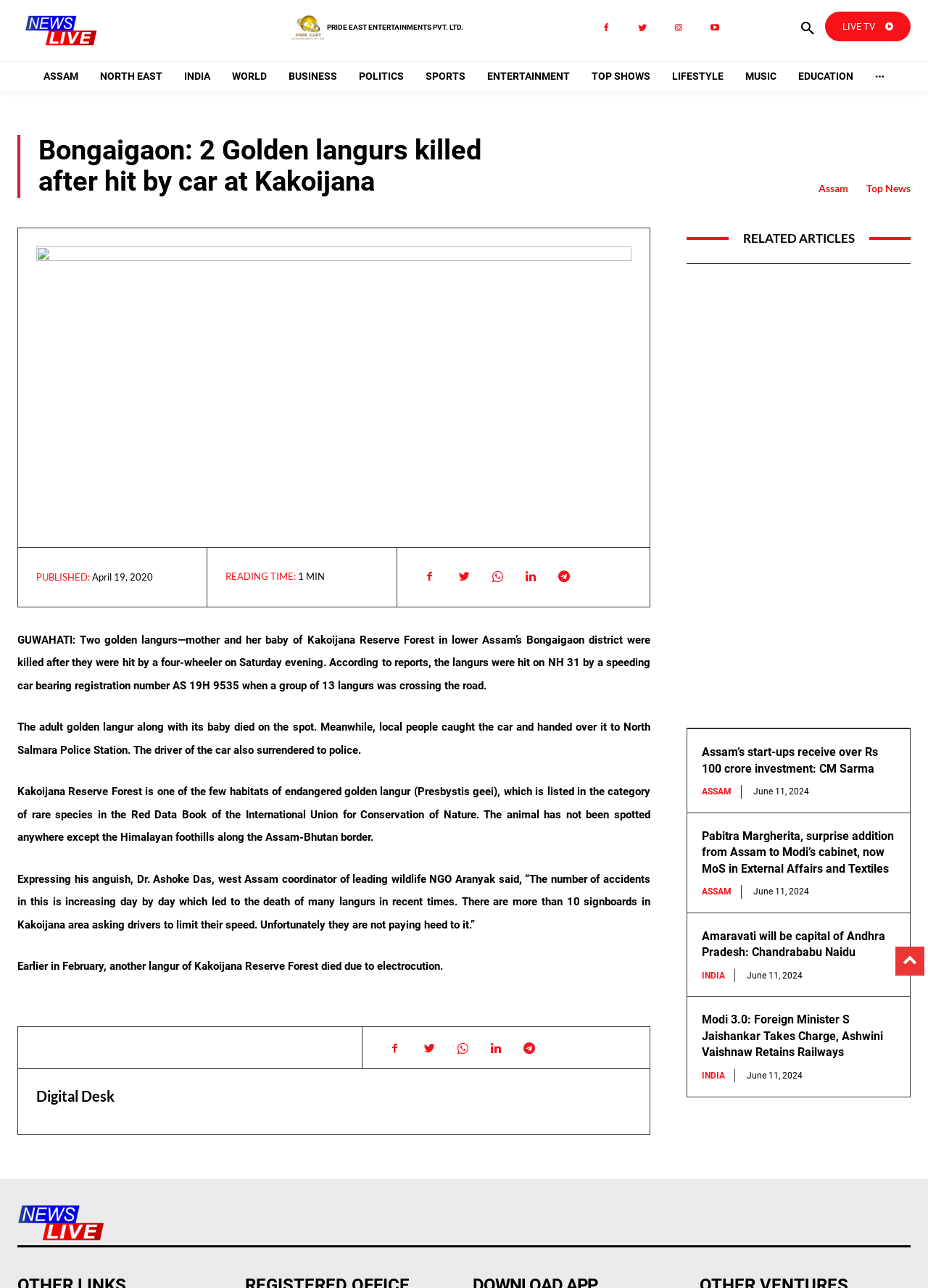Identify the bounding box coordinates of the specific part of the webpage to click to complete this instruction: "Search for something".

[0.852, 0.009, 0.889, 0.036]